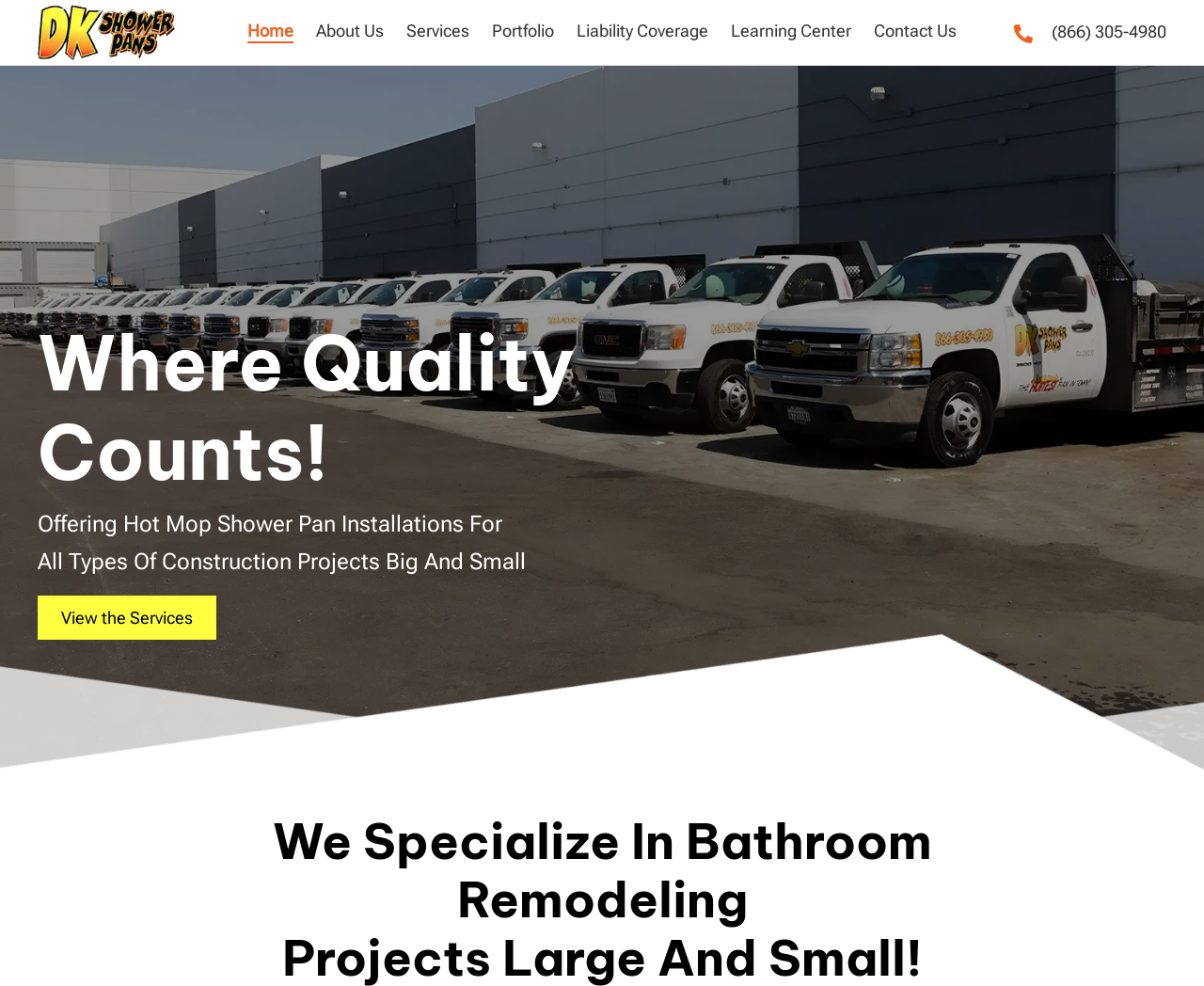Based on the image, provide a detailed response to the question:
What is the background color of the logo?

I looked at the image element with the description 'A black background with yellow and red letters' and inferred that the background color of the logo is black.